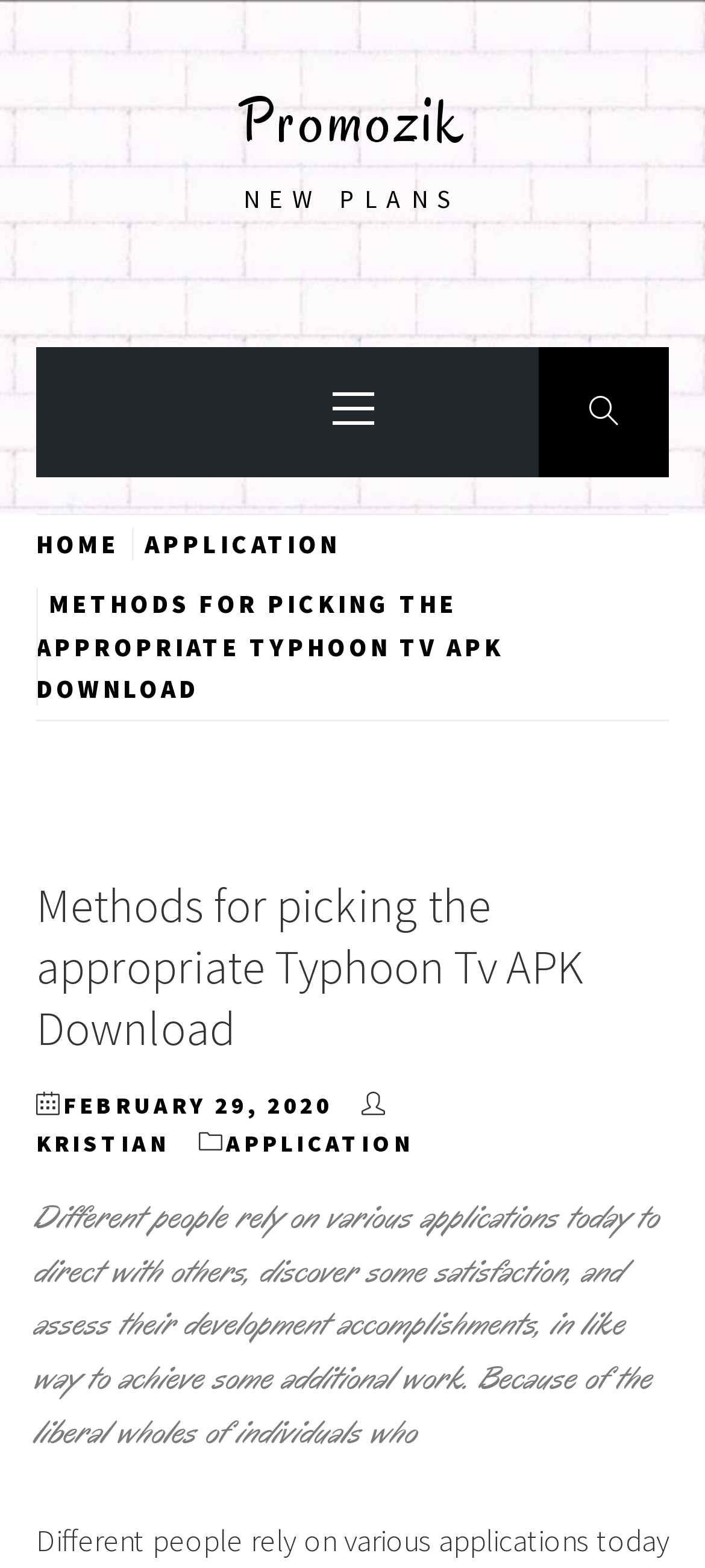Indicate the bounding box coordinates of the element that must be clicked to execute the instruction: "go to Promozik". The coordinates should be given as four float numbers between 0 and 1, i.e., [left, top, right, bottom].

[0.338, 0.052, 0.662, 0.103]